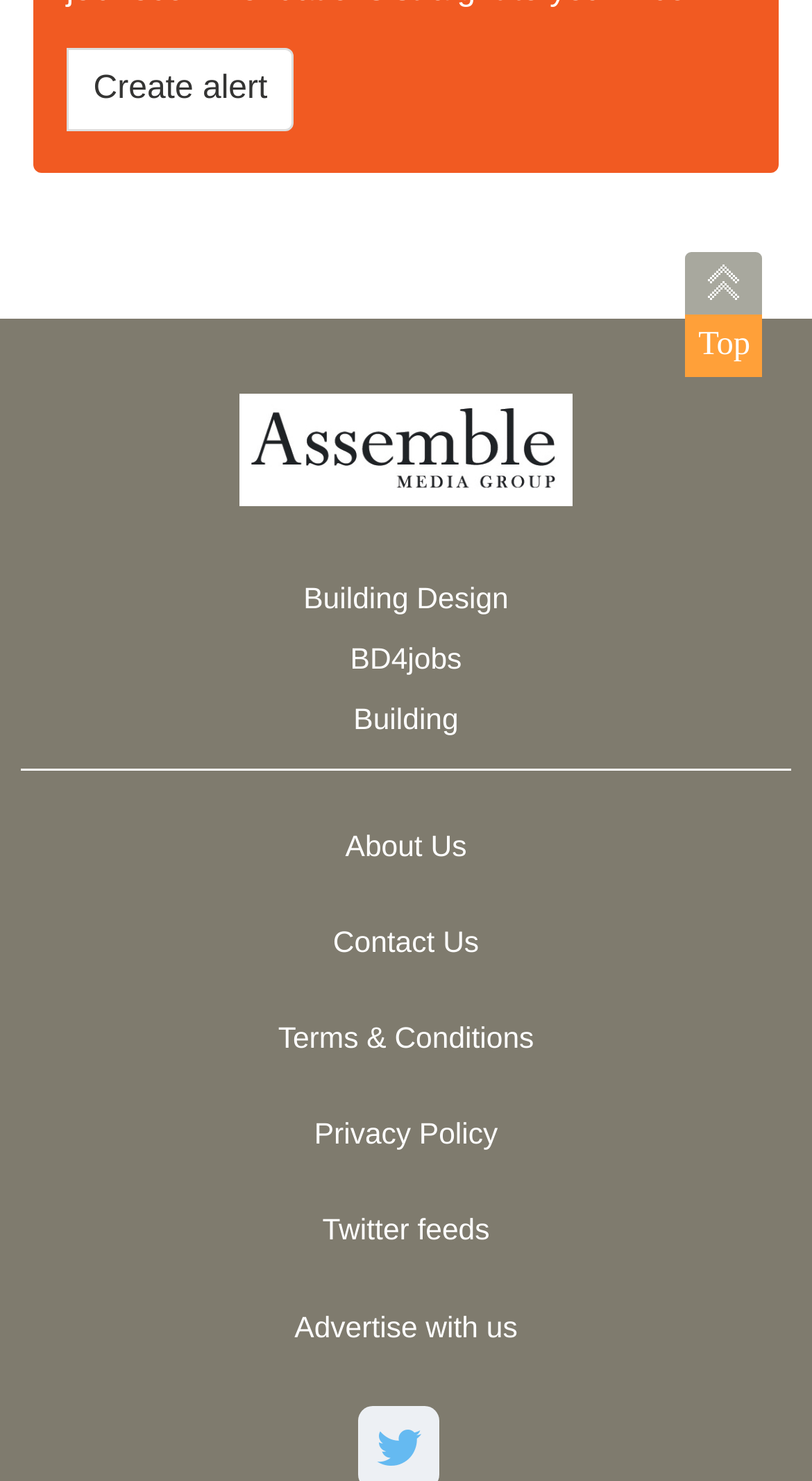Locate the bounding box for the described UI element: "Top". Ensure the coordinates are four float numbers between 0 and 1, formatted as [left, top, right, bottom].

[0.845, 0.17, 0.939, 0.255]